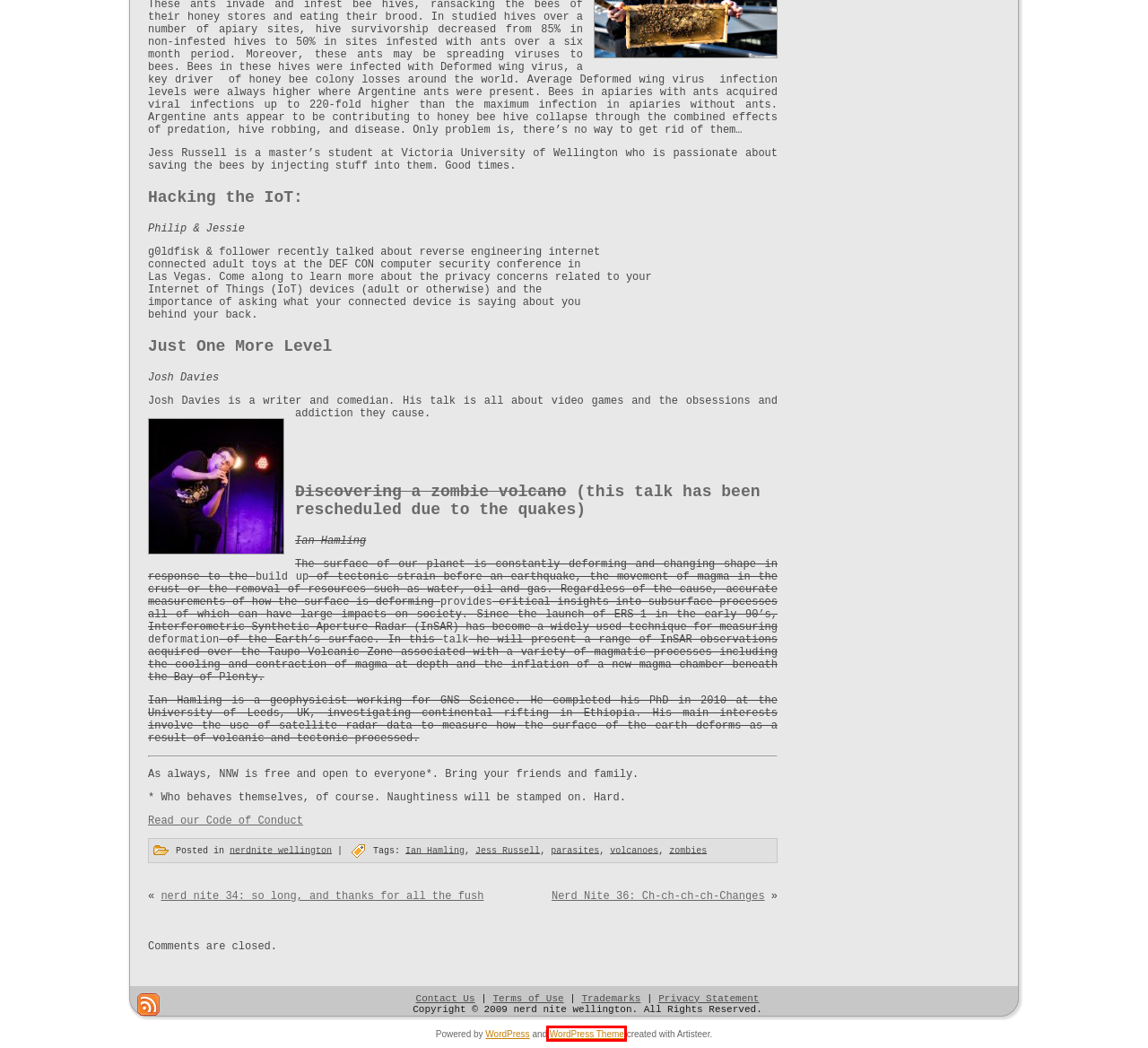Look at the screenshot of a webpage that includes a red bounding box around a UI element. Select the most appropriate webpage description that matches the page seen after clicking the highlighted element. Here are the candidates:
A. Wordpress theme created with Artisteer
B. parasites
C. Ian Hamling
D. volcanoes
E. zombies
F. nerdnite wellington - nerd nite wellington
G. Blog Tool, Publishing Platform, and CMS – WordPress.org
H. Jess Russell

A